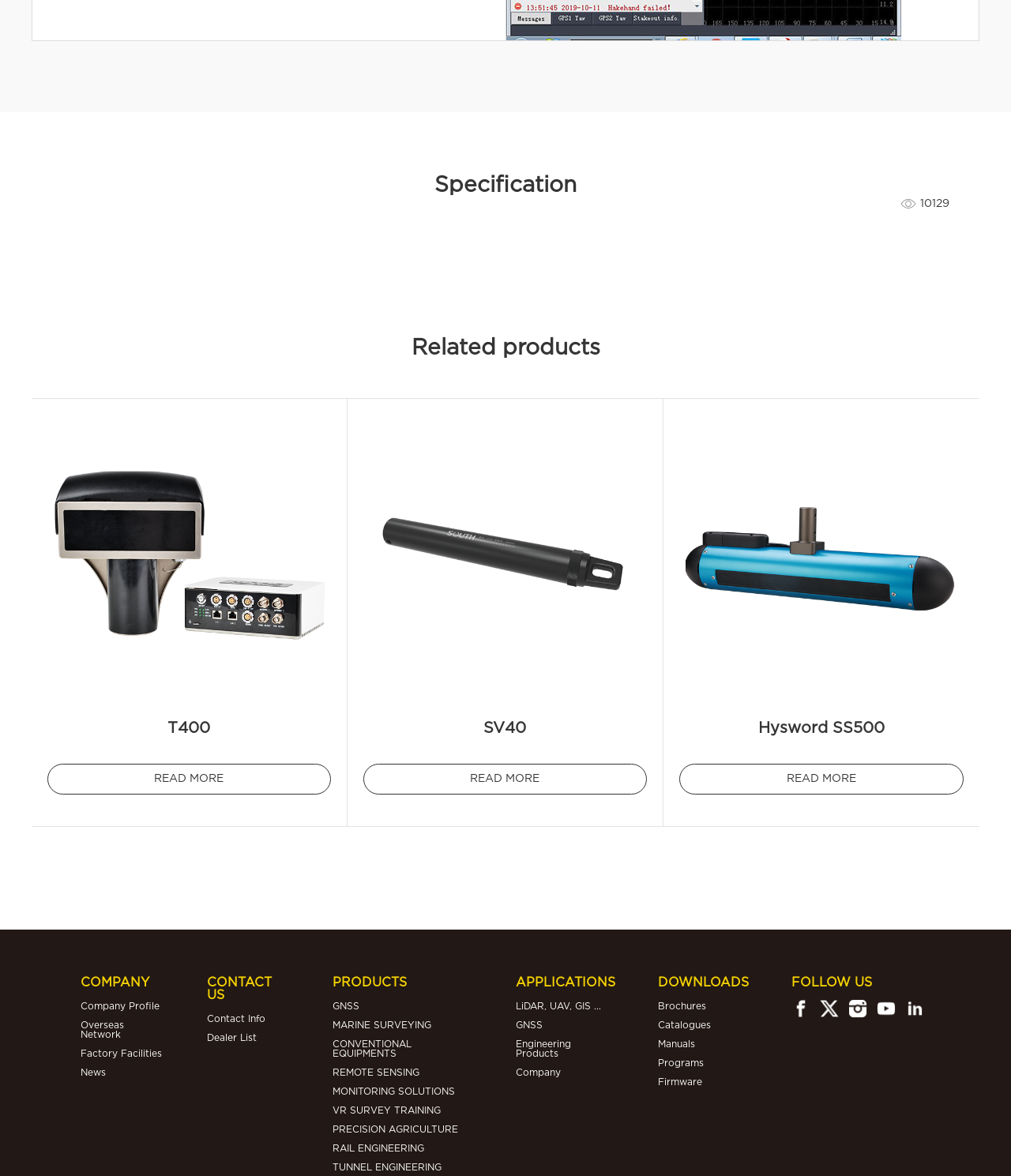Using the provided element description "Programs", determine the bounding box coordinates of the UI element.

[0.651, 0.898, 0.74, 0.911]